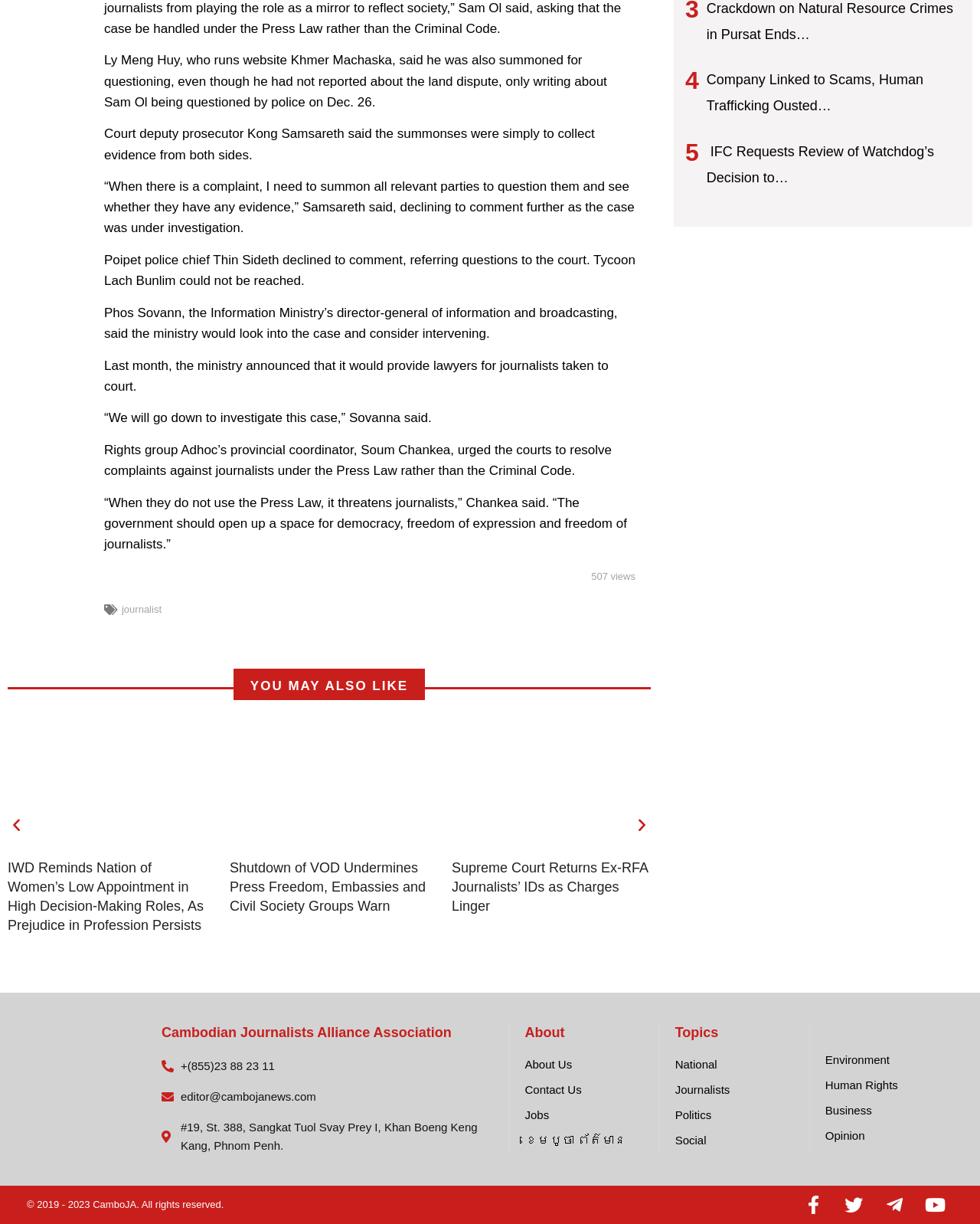What is the title of the article in the 'YOU MAY ALSO LIKE' section?
Please provide a single word or phrase based on the screenshot.

IWD Reminds Nation of Women’s Low Appointment in High Decision-Making Roles, As Prejudice in Profession Persists